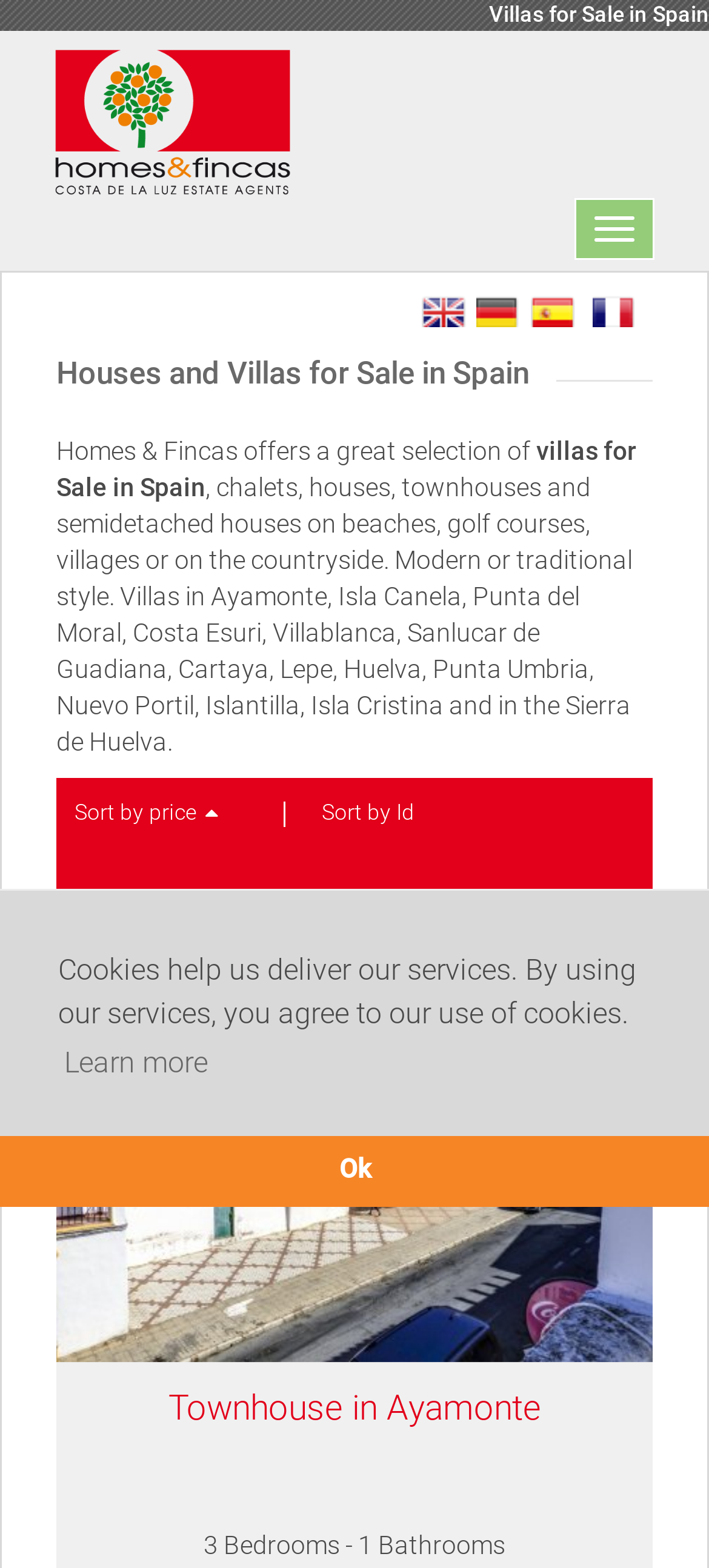What type of style are the villas?
Please give a detailed and elaborate answer to the question.

The webpage mentions that the villas for sale in Spain are available in modern or traditional style, giving users a choice between different architectural designs.